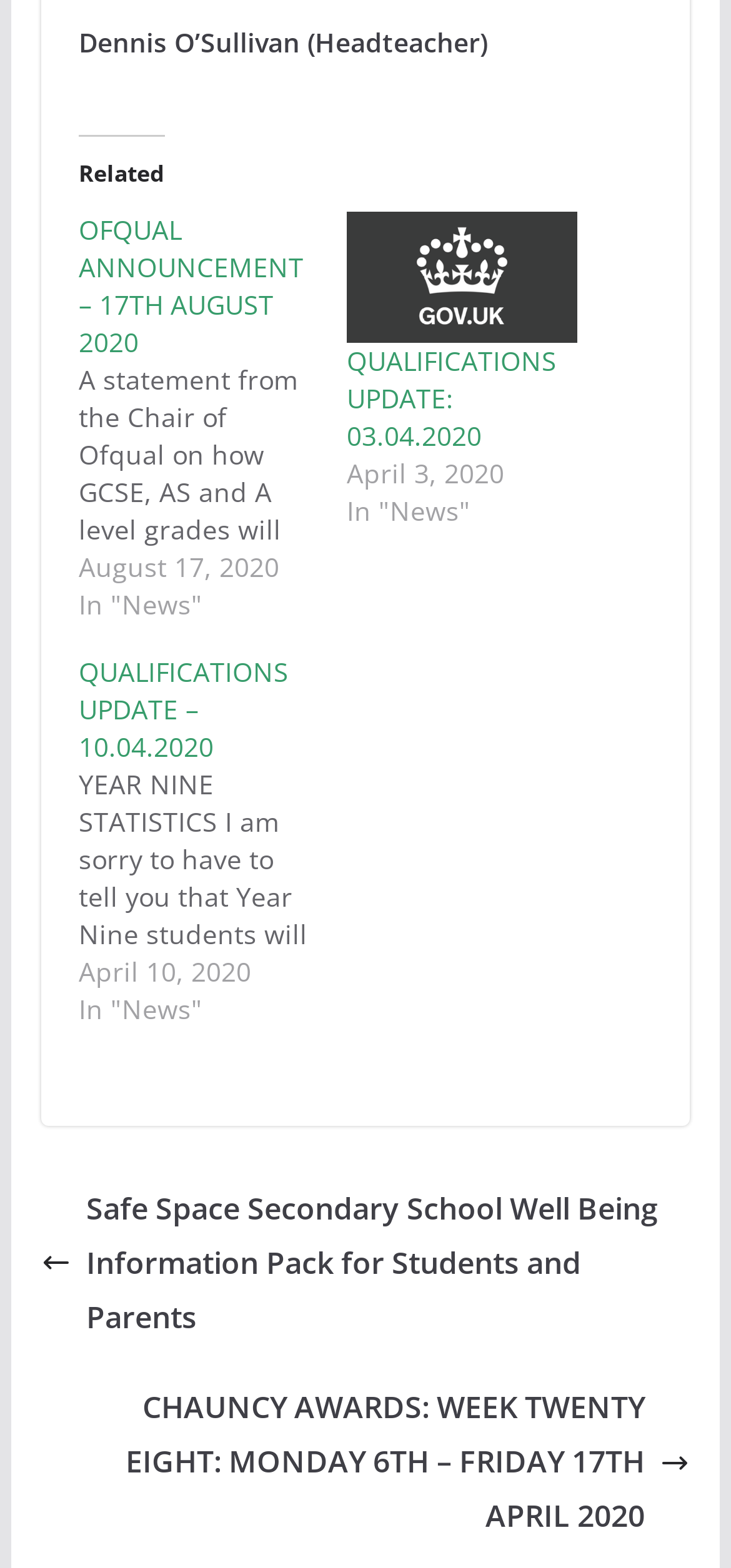Who is the headteacher of the school?
Answer the question with as much detail as you can, using the image as a reference.

The question can be answered by looking at the StaticText element with the text 'Dennis O’Sullivan (Headteacher)' at the top of the webpage, which indicates that Dennis O'Sullivan is the headteacher of the school.